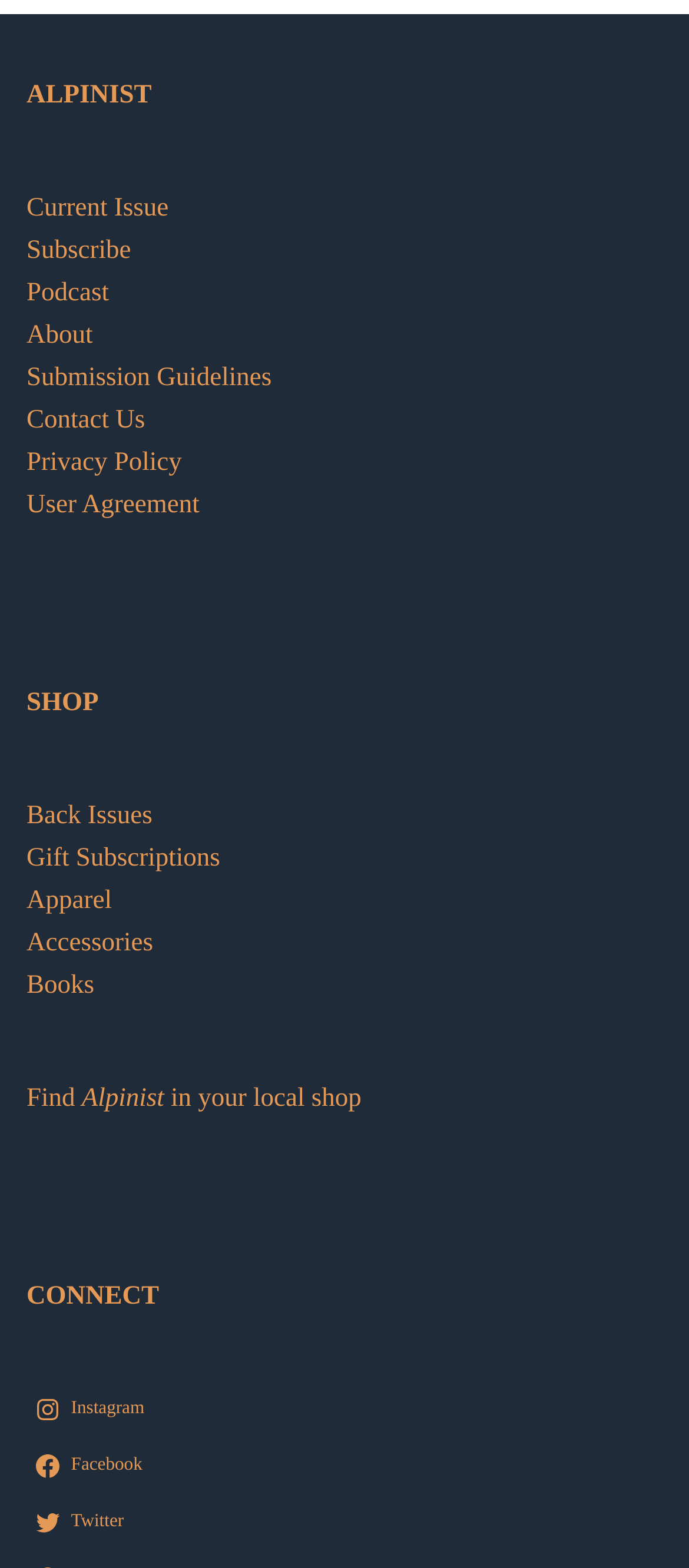Please find the bounding box coordinates of the element that must be clicked to perform the given instruction: "Listen to the podcast". The coordinates should be four float numbers from 0 to 1, i.e., [left, top, right, bottom].

[0.038, 0.178, 0.158, 0.196]